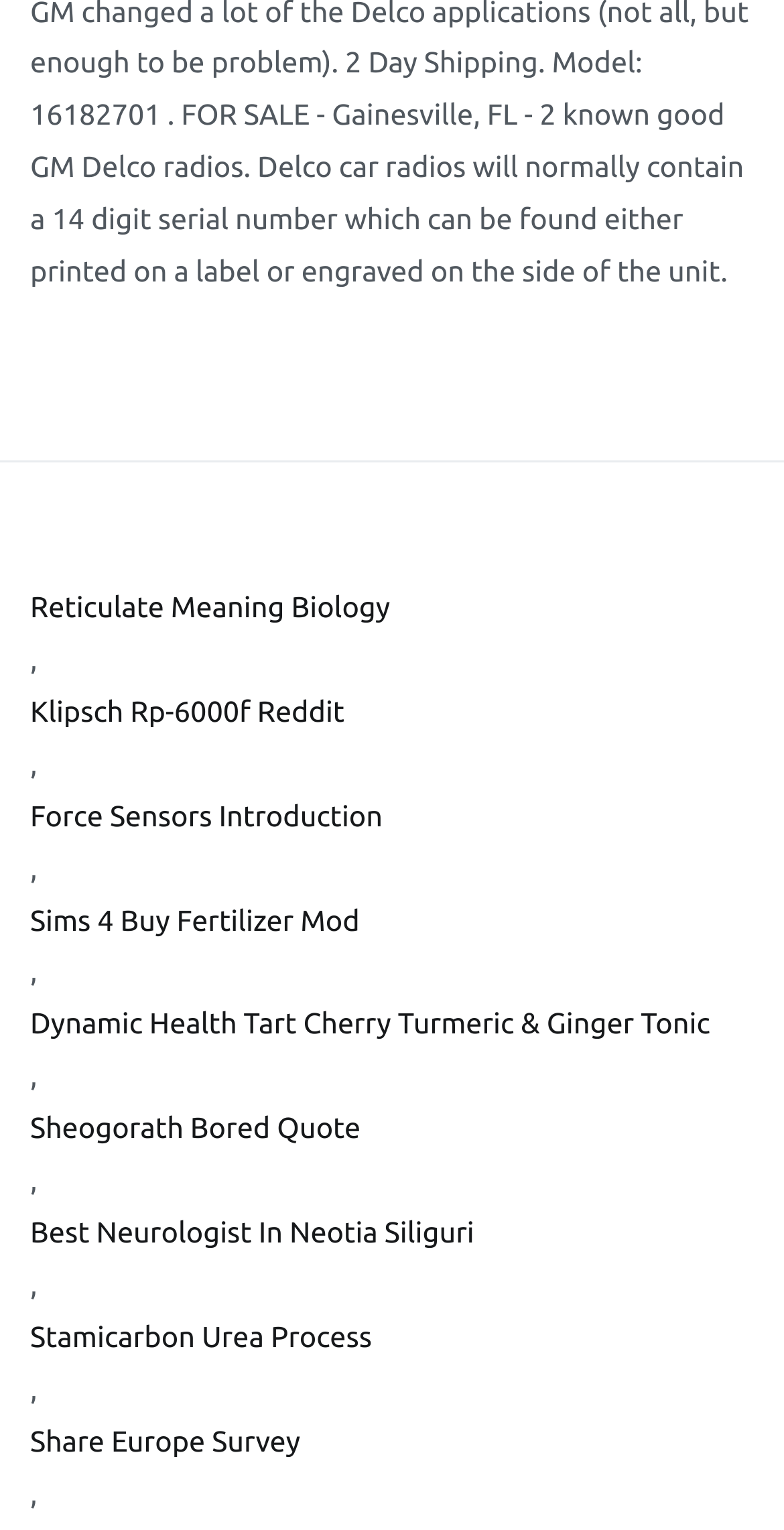Find the bounding box coordinates for the element that must be clicked to complete the instruction: "Check out Share Europe Survey". The coordinates should be four float numbers between 0 and 1, indicated as [left, top, right, bottom].

[0.038, 0.926, 0.962, 0.96]